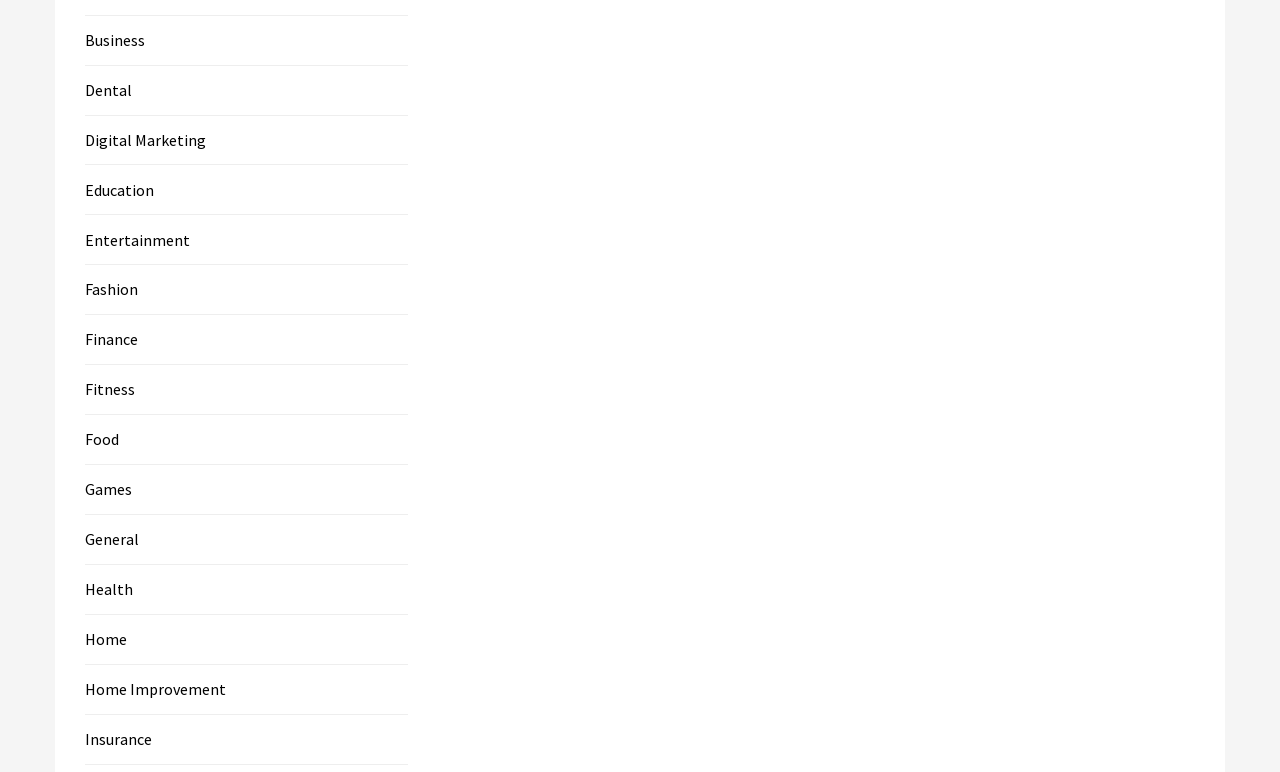Locate the bounding box coordinates of the clickable part needed for the task: "Browse Fitness".

[0.066, 0.491, 0.105, 0.517]